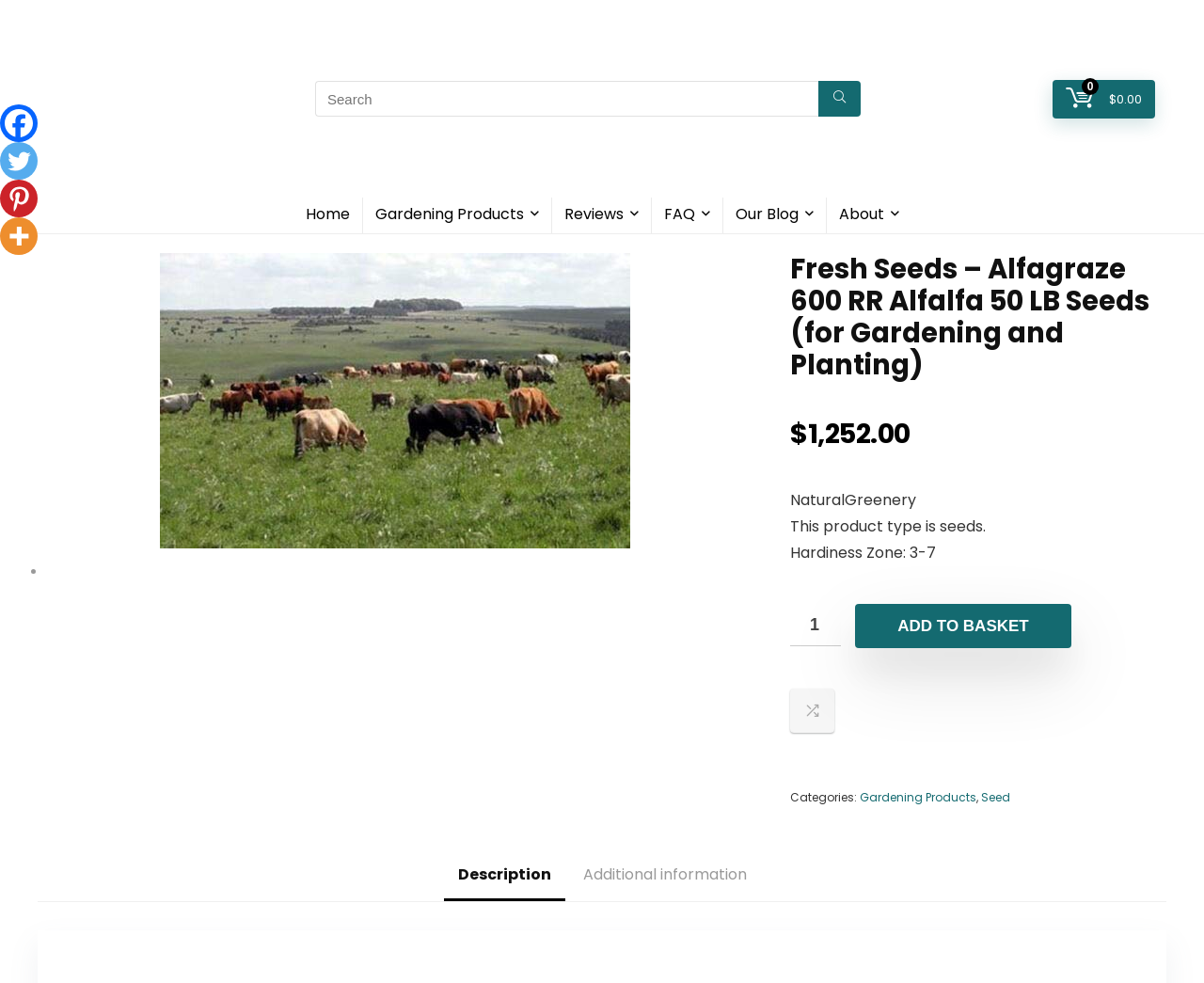What is the category of the product?
Respond to the question with a well-detailed and thorough answer.

I found the category of the product by looking at the static text elements on the webpage. The categories are displayed as 'Categories: Gardening Products, Seed', which indicates the product categories.